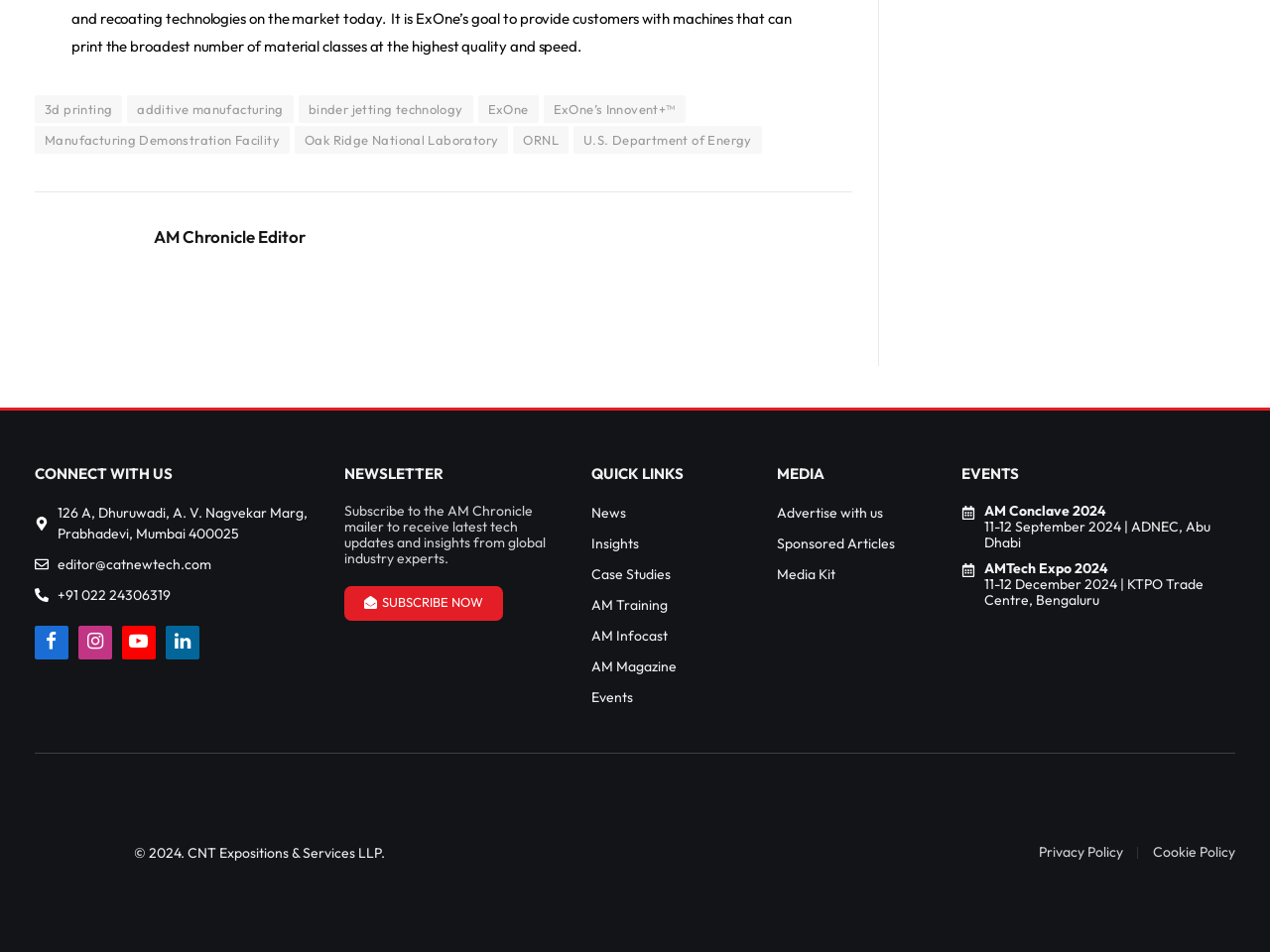Bounding box coordinates are specified in the format (top-left x, top-left y, bottom-right x, bottom-right y). All values are floating point numbers bounded between 0 and 1. Please provide the bounding box coordinate of the region this sentence describes: Music

None